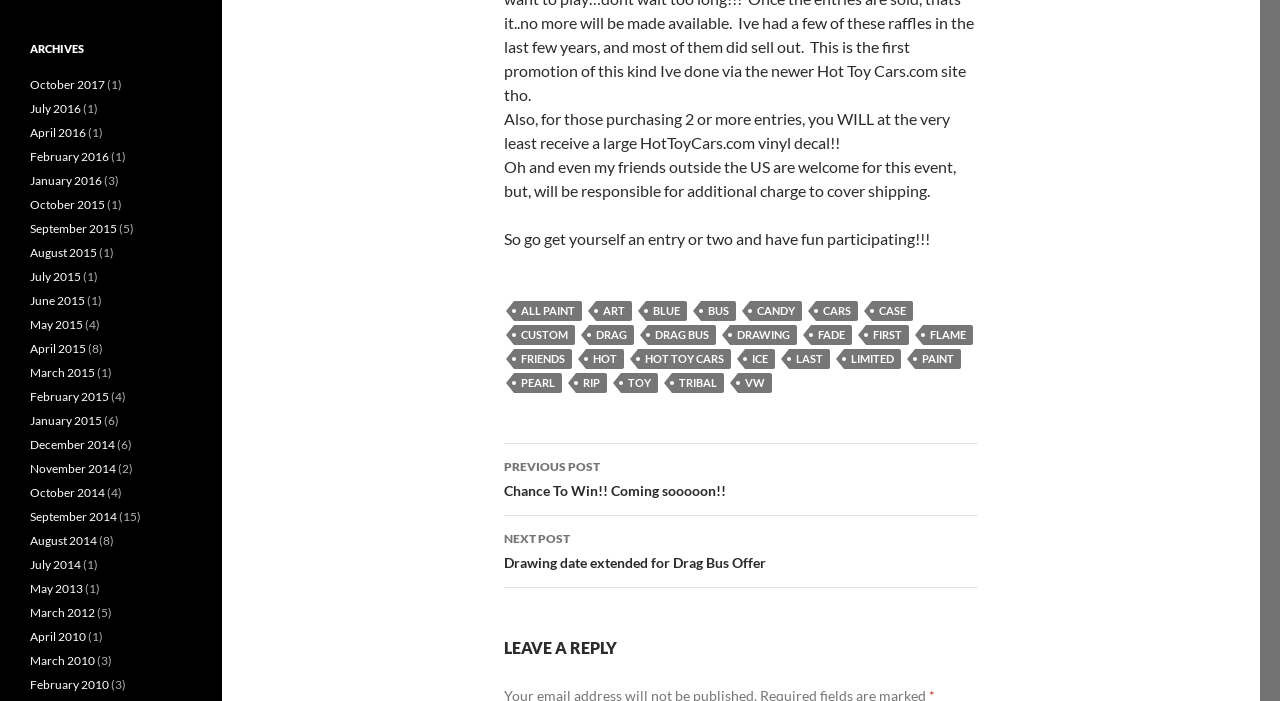Identify the bounding box coordinates of the element that should be clicked to fulfill this task: "Click on 'October 2017'". The coordinates should be provided as four float numbers between 0 and 1, i.e., [left, top, right, bottom].

[0.023, 0.11, 0.082, 0.131]